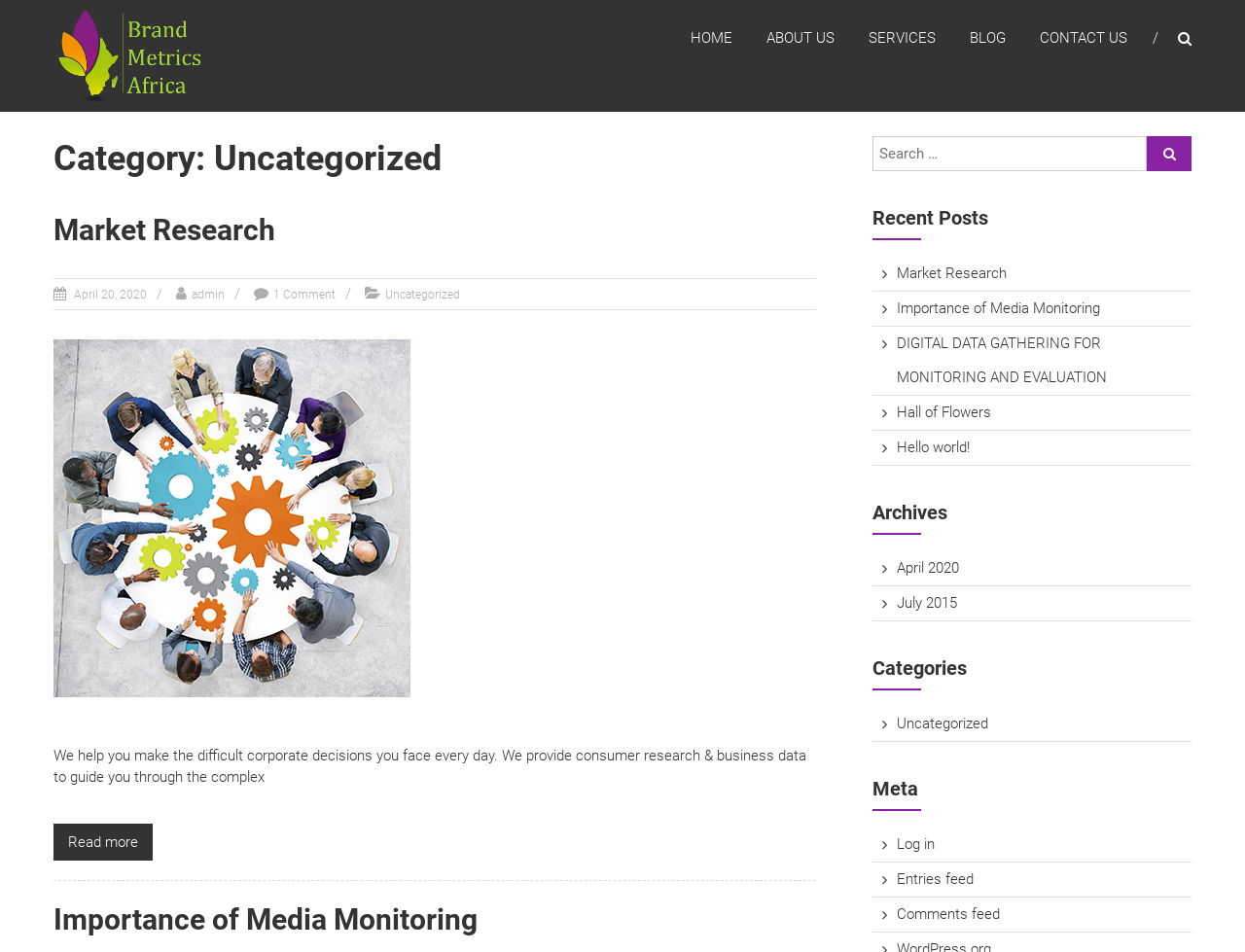Show the bounding box coordinates of the element that should be clicked to complete the task: "Search for something".

[0.701, 0.143, 0.921, 0.18]